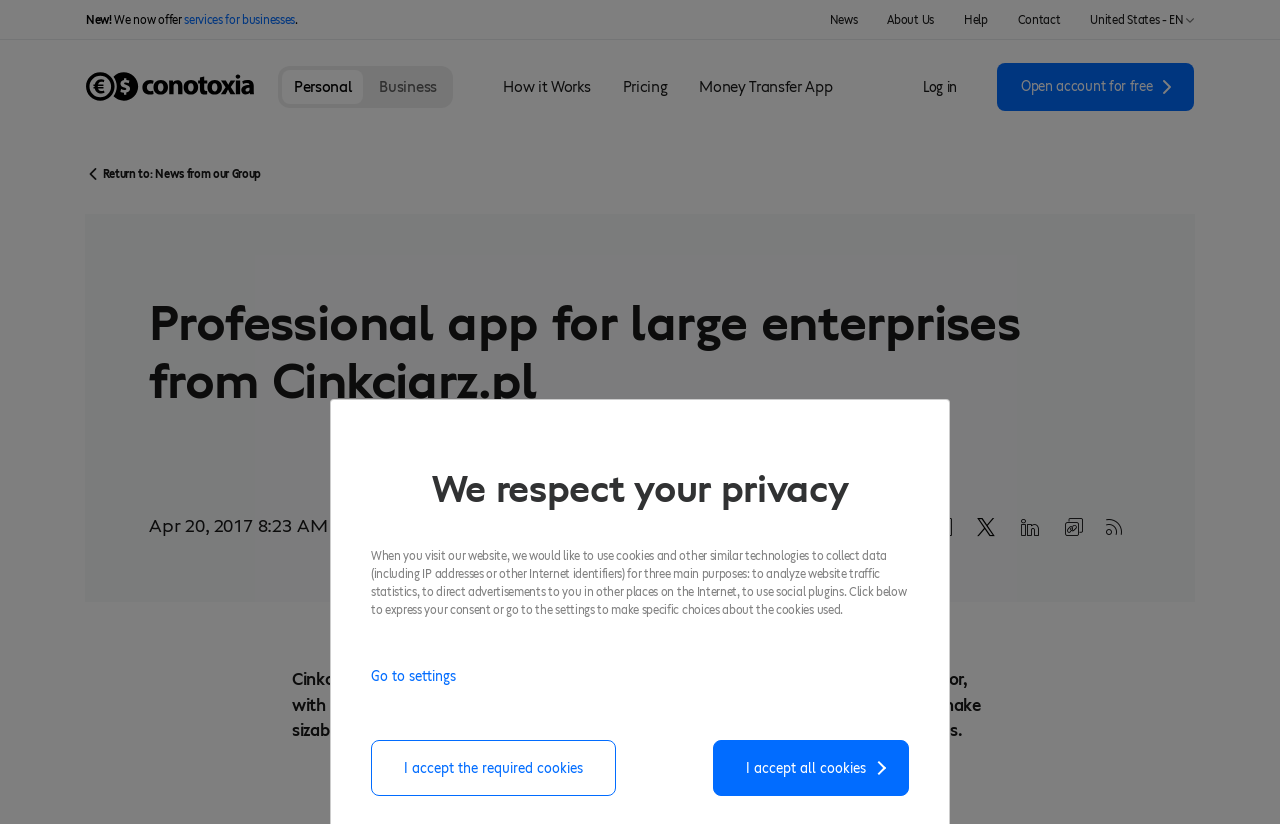Provide your answer in one word or a succinct phrase for the question: 
What is the function of the 'Log in' button?

To log in to the account